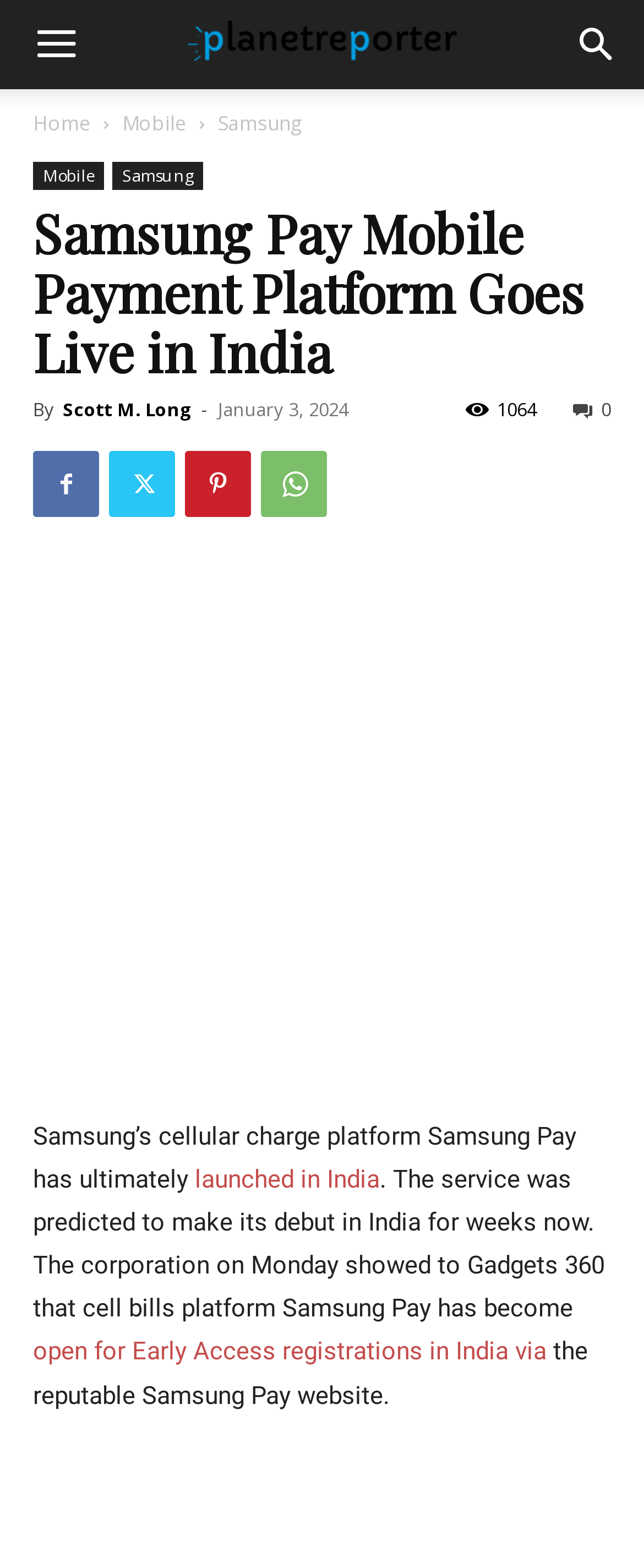Please provide a brief answer to the following inquiry using a single word or phrase:
What is the name of the mobile payment platform?

Samsung Pay